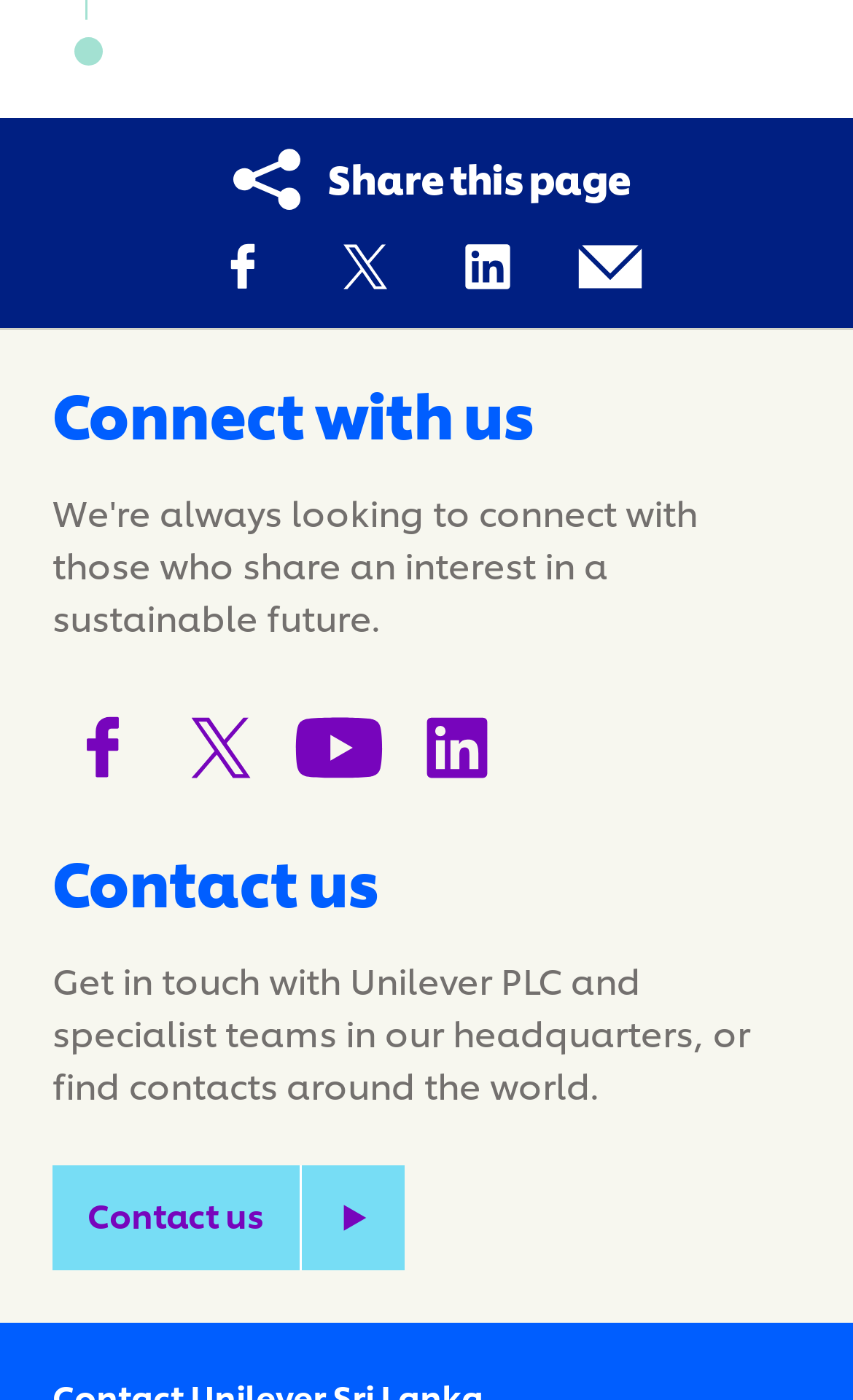Please determine the bounding box coordinates of the section I need to click to accomplish this instruction: "Contact us".

[0.062, 0.832, 0.474, 0.907]